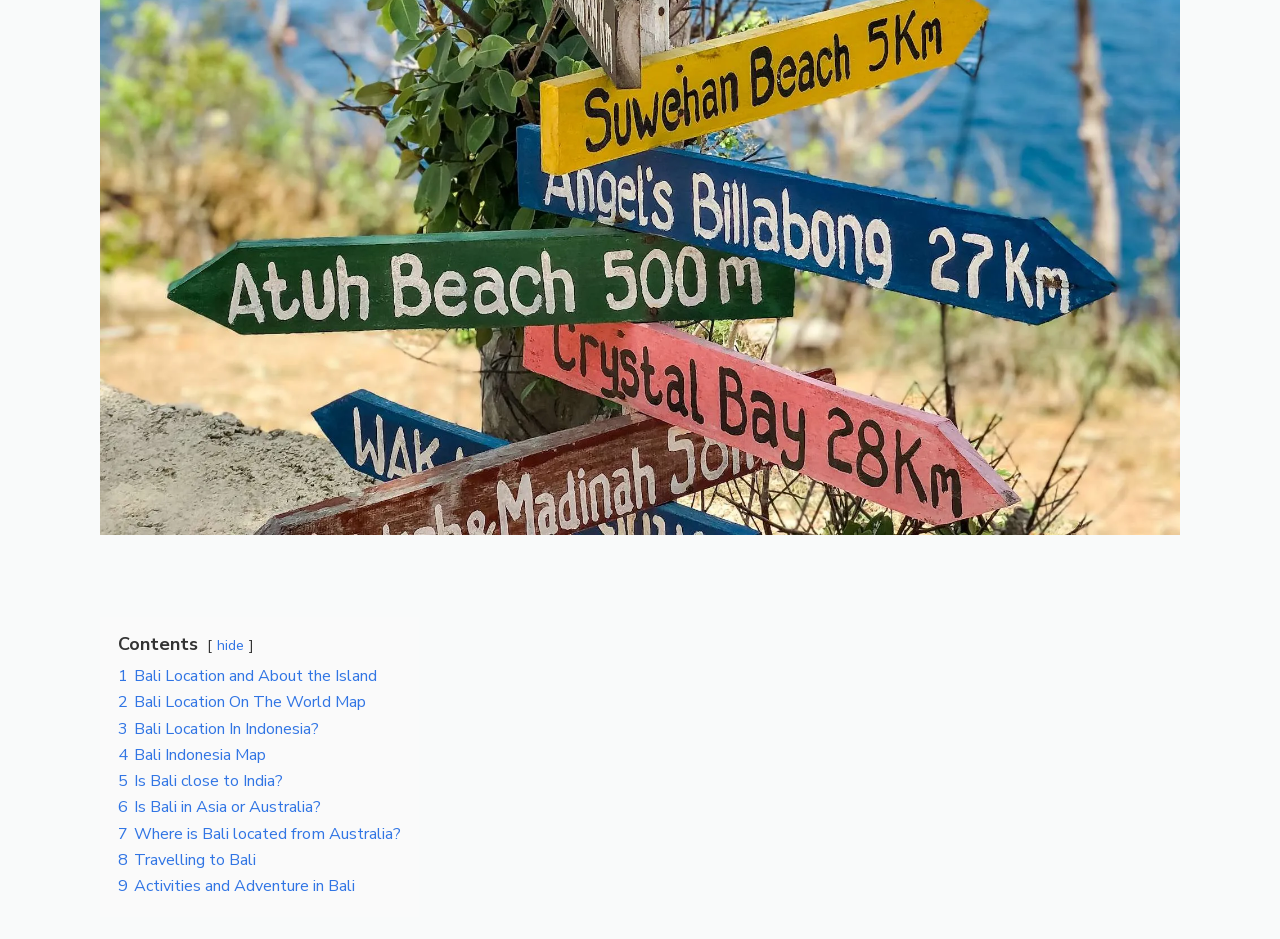Is there a link about traveling to Bali? Look at the image and give a one-word or short phrase answer.

Yes